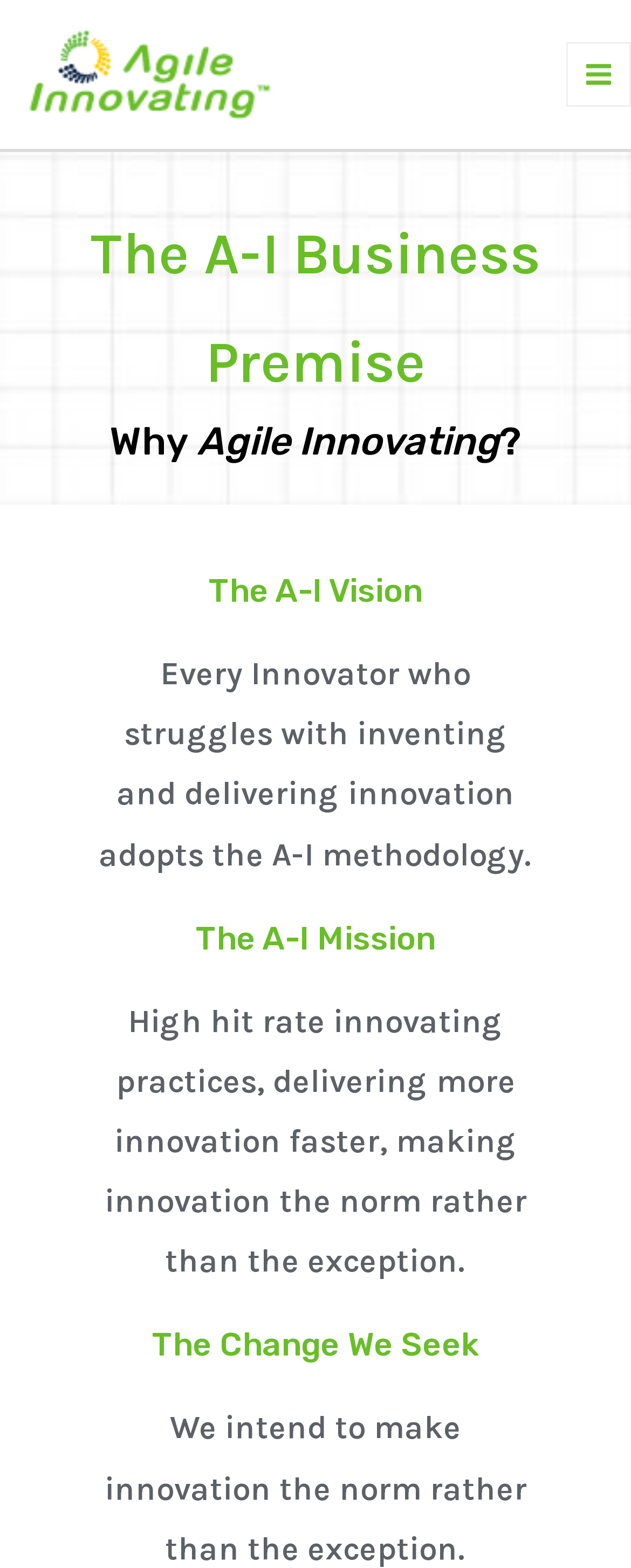Please locate the UI element described by "alt="Gauteng Provincial Legislature"" and provide its bounding box coordinates.

None